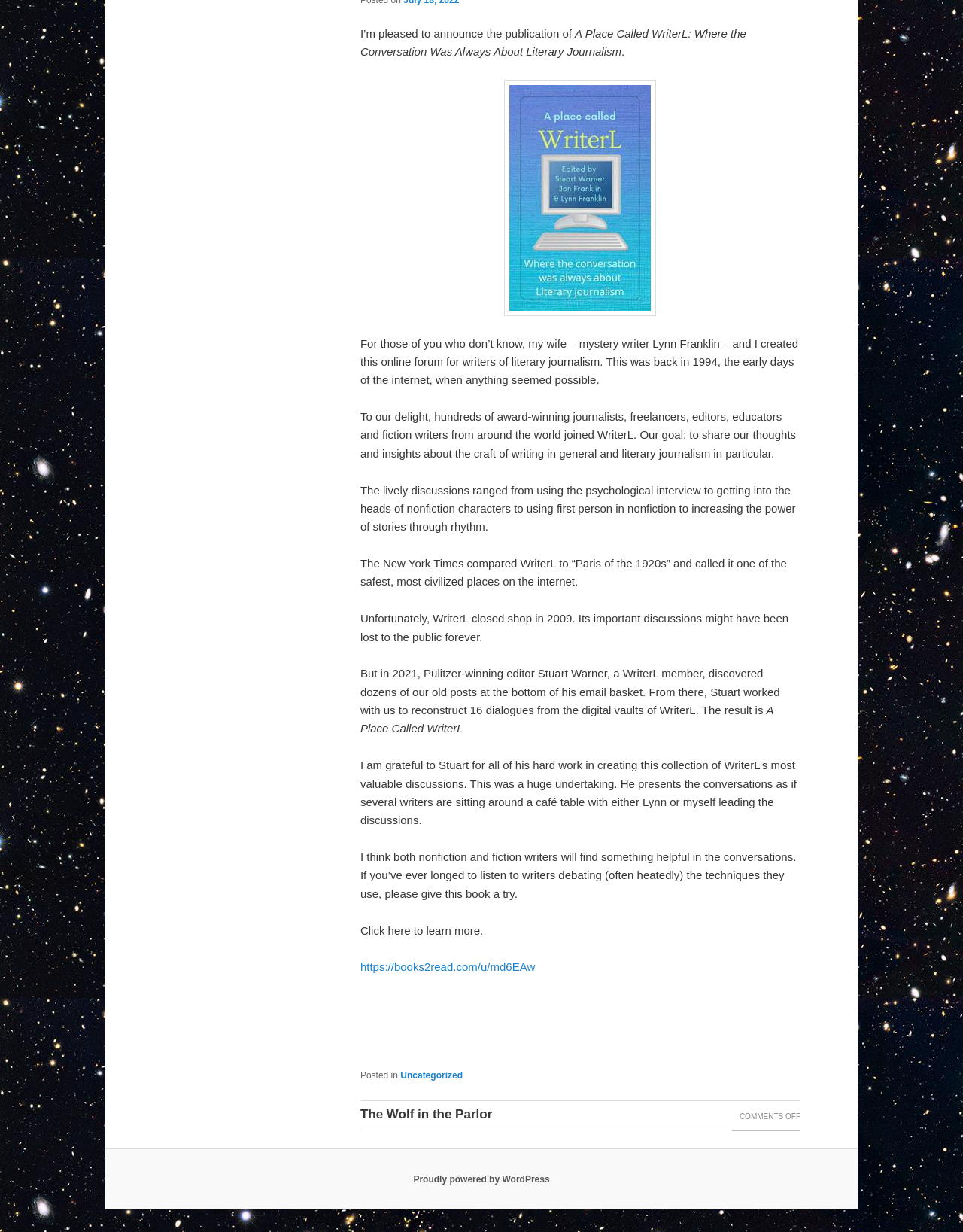Provide the bounding box coordinates, formatted as (top-left x, top-left y, bottom-right x, bottom-right y), with all values being floating point numbers between 0 and 1. Identify the bounding box of the UI element that matches the description: parent_node: Last Name name="subscription[last_name]"

None